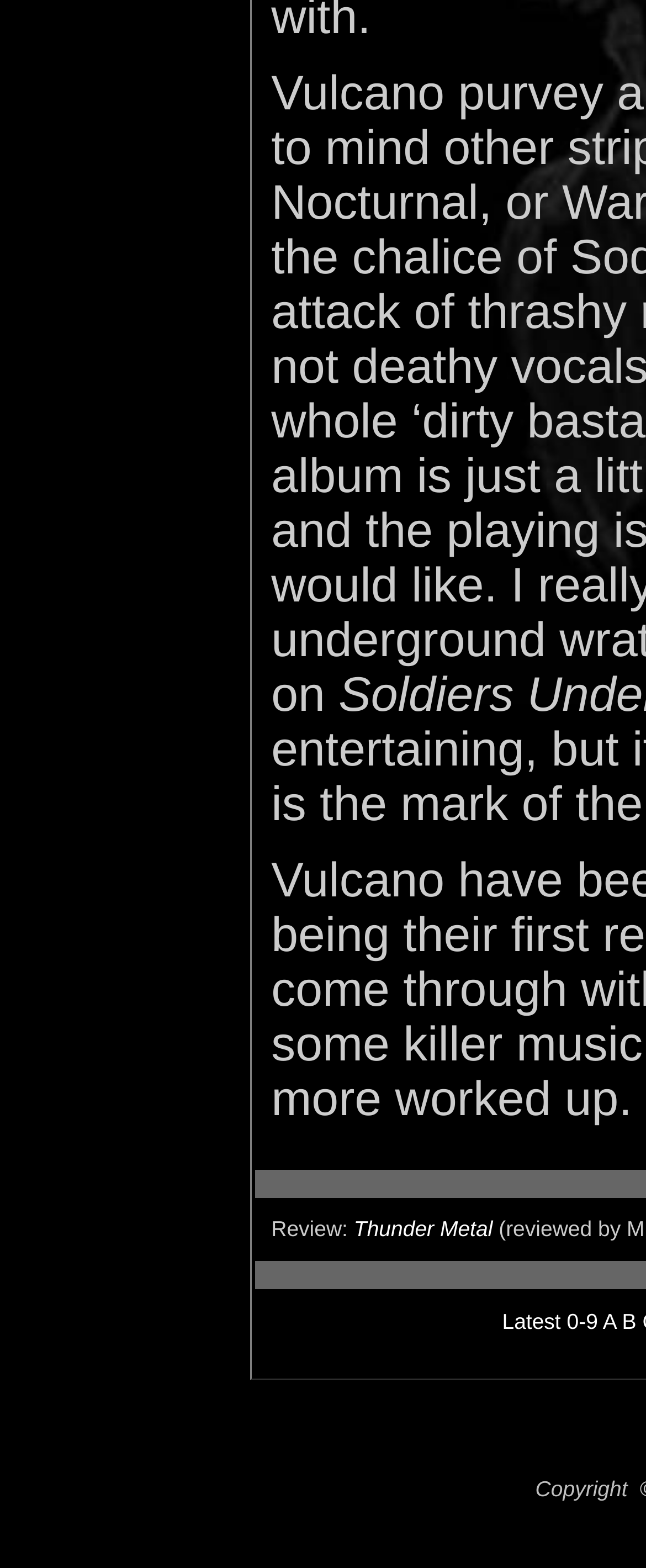Find the bounding box of the element with the following description: "Thunder Metal". The coordinates must be four float numbers between 0 and 1, formatted as [left, top, right, bottom].

[0.548, 0.776, 0.763, 0.792]